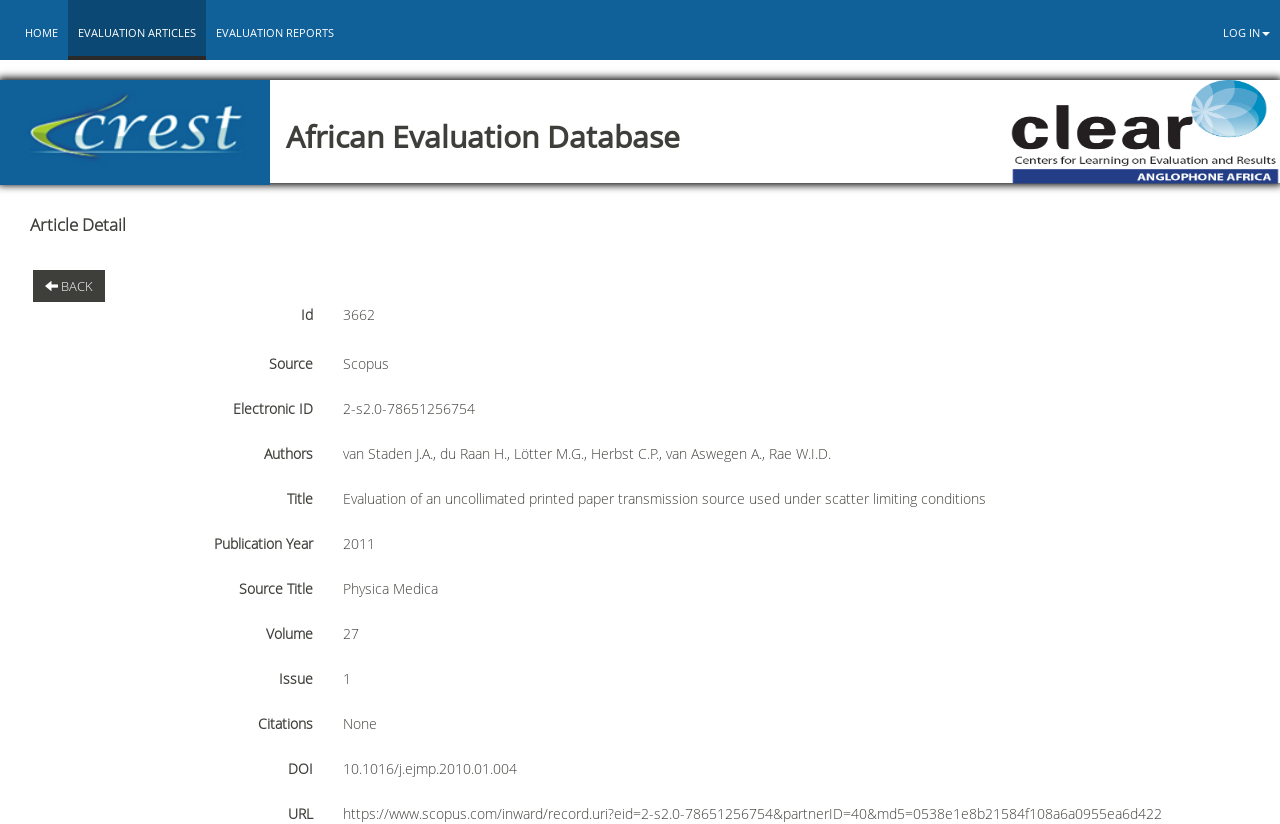Detail the various sections and features present on the webpage.

The webpage is titled "African Evaluation Database" and has a navigation bar at the top with four links: "LOG IN", "HOME", "EVALUATION ARTICLES", and "EVALUATION REPORTS". Below the navigation bar, there is a main section with a header that contains two images and a heading with the title "African Evaluation Database".

The main content of the page is an article detail section, which displays information about a specific article. The section is headed by the title "Article Detail" and contains several fields with labels and values, including "Id", "Source", "Electronic ID", "Authors", "Title", "Publication Year", "Source Title", "Volume", "Issue", "Citations", "DOI", and "URL". The values for each field are displayed next to their corresponding labels.

The article detail section takes up most of the page, with the fields and values arranged in a vertical list. The "Authors" field has a long list of names, and the "Title" field has a long title that wraps to the next line. The "URL" field has a very long URL that wraps to multiple lines.

There is also a "BACK" link with an icon at the top of the article detail section, which allows the user to navigate back to a previous page.